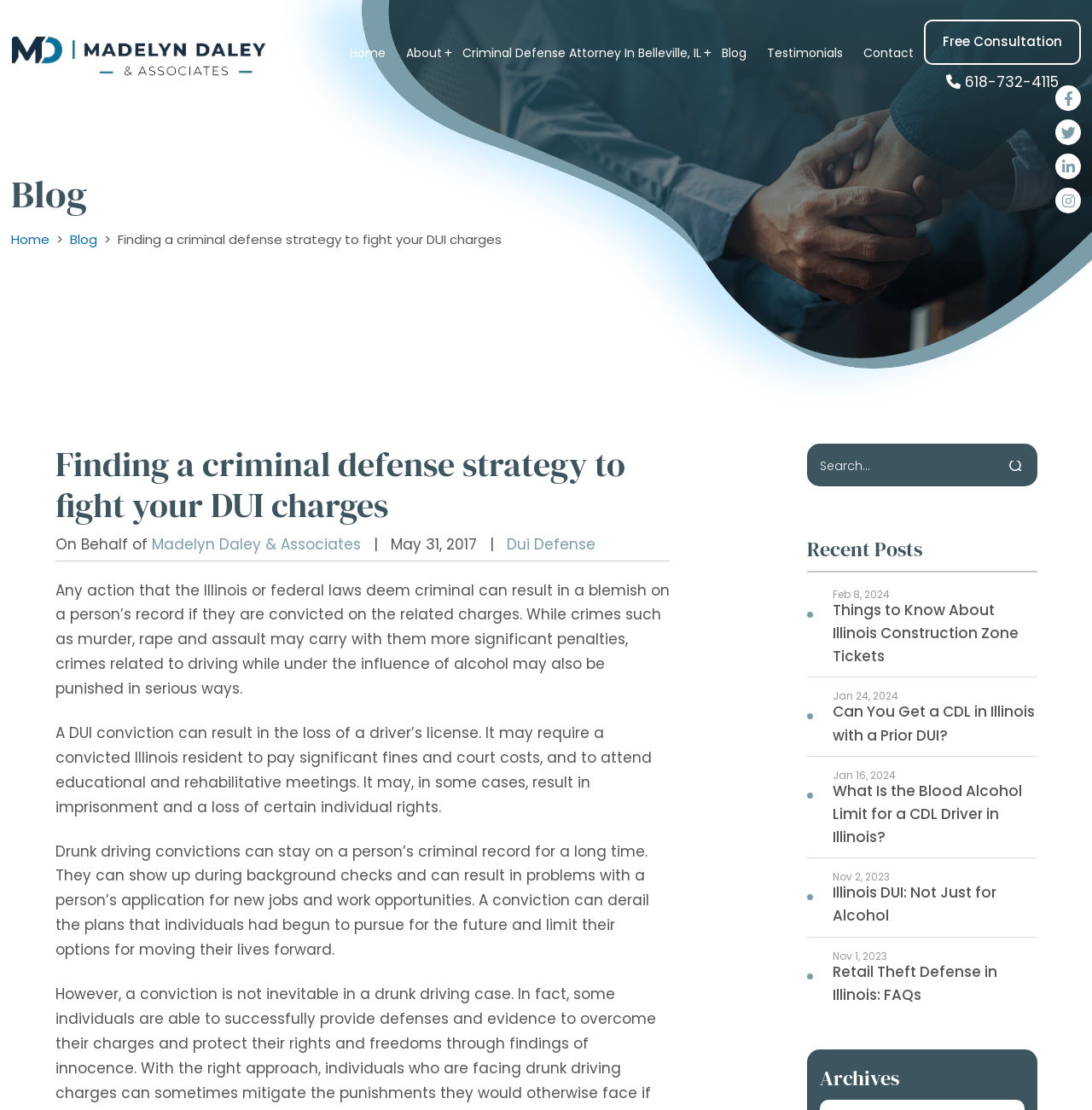Locate and extract the text of the main heading on the webpage.

Finding a criminal defense strategy to fight your DUI charges